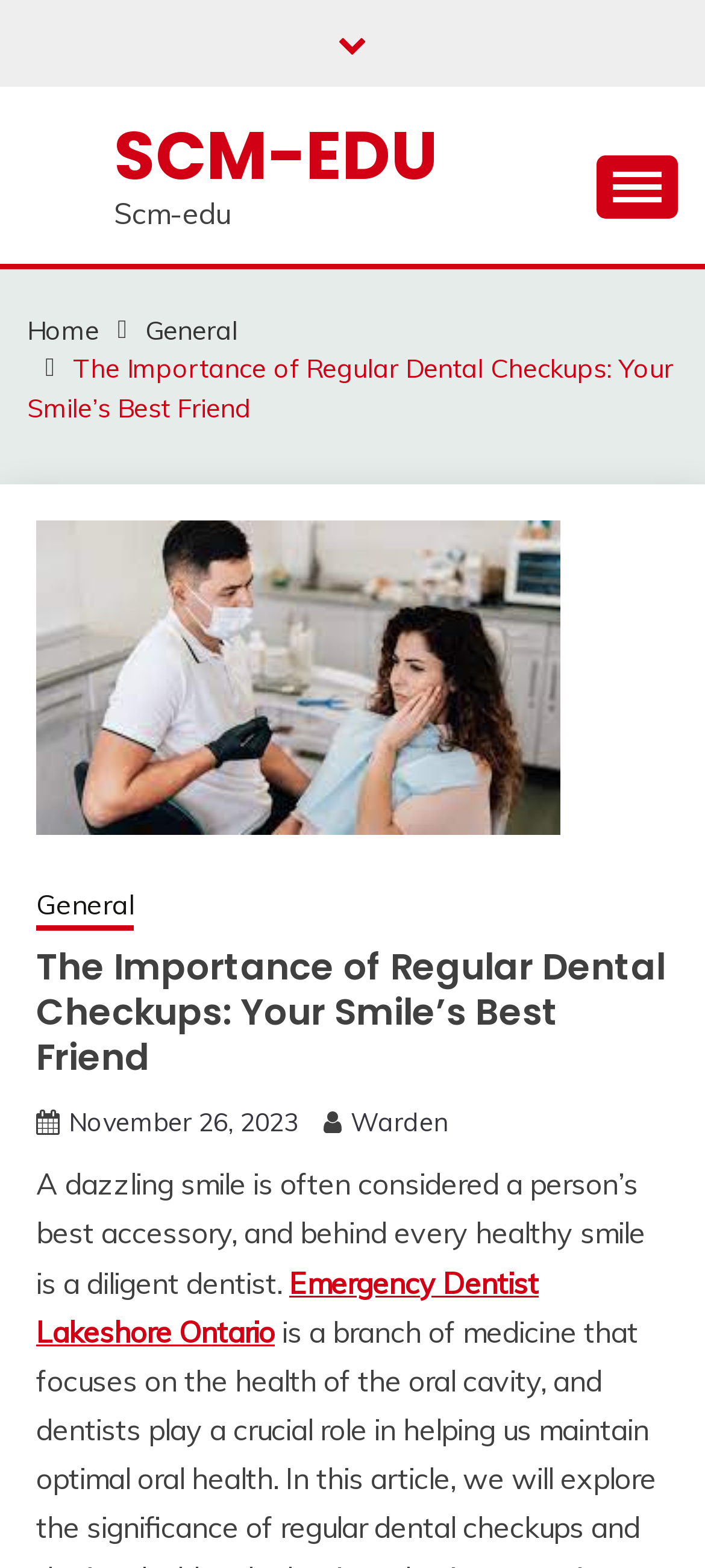Locate the coordinates of the bounding box for the clickable region that fulfills this instruction: "Click the Warden link".

[0.497, 0.705, 0.636, 0.726]